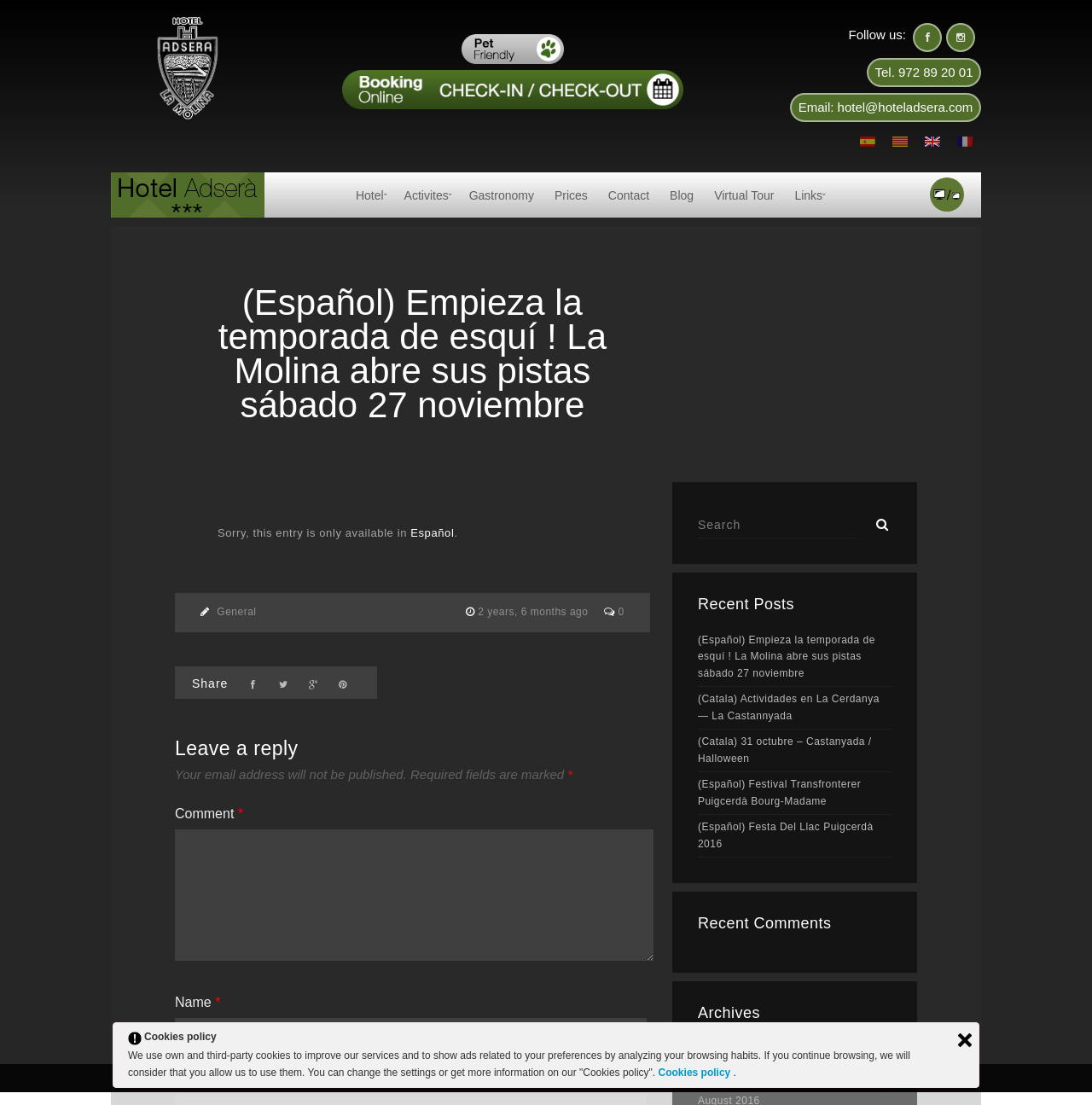What is the theme of the recent post?
Using the details shown in the screenshot, provide a comprehensive answer to the question.

The recent post is about the start of the ski season, as indicated by the title '(Español) Empieza la temporada de esquí! La Molina abre sus pistas sábado 27 noviembre'.